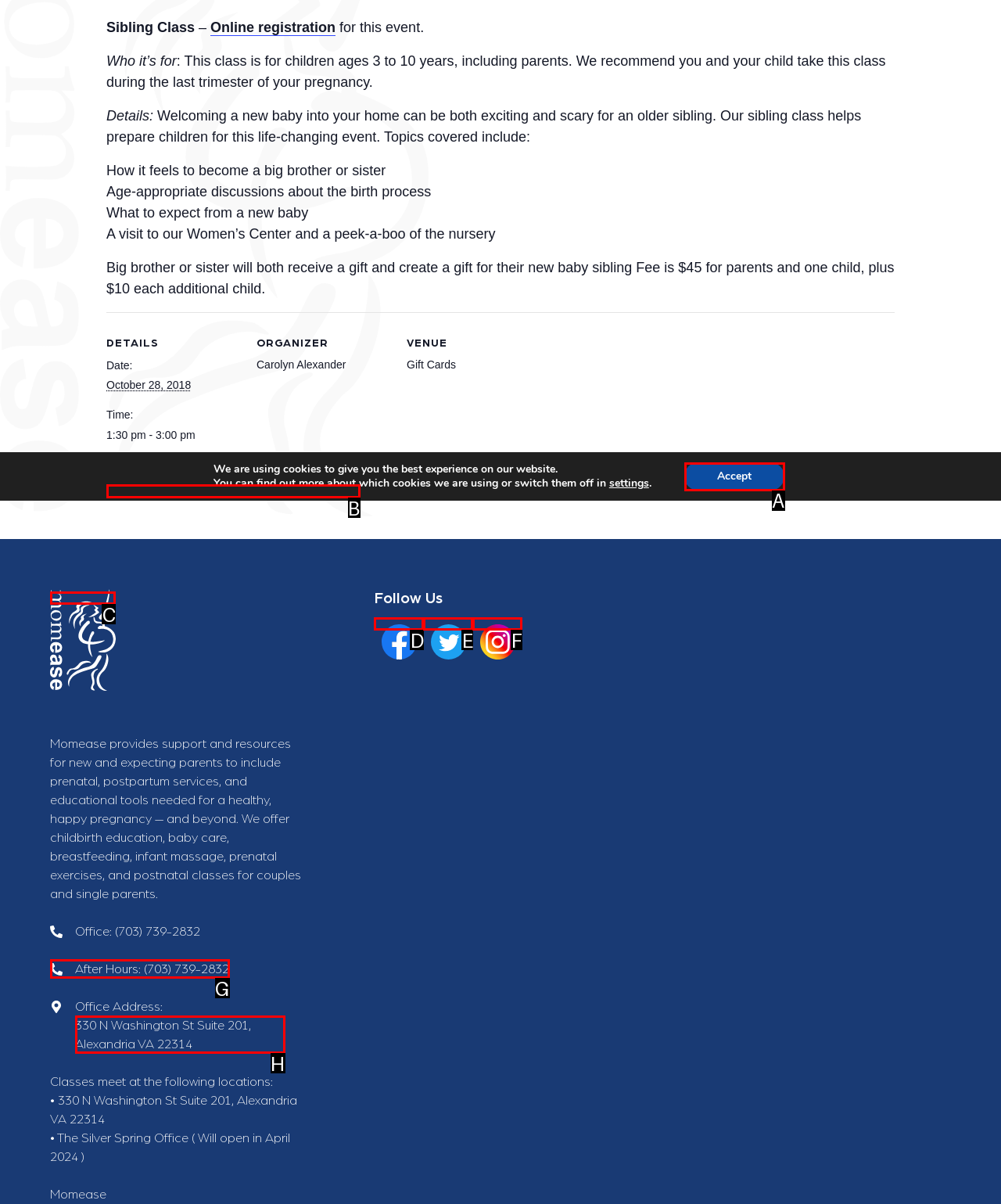Determine which HTML element corresponds to the description: Accept. Provide the letter of the correct option.

A